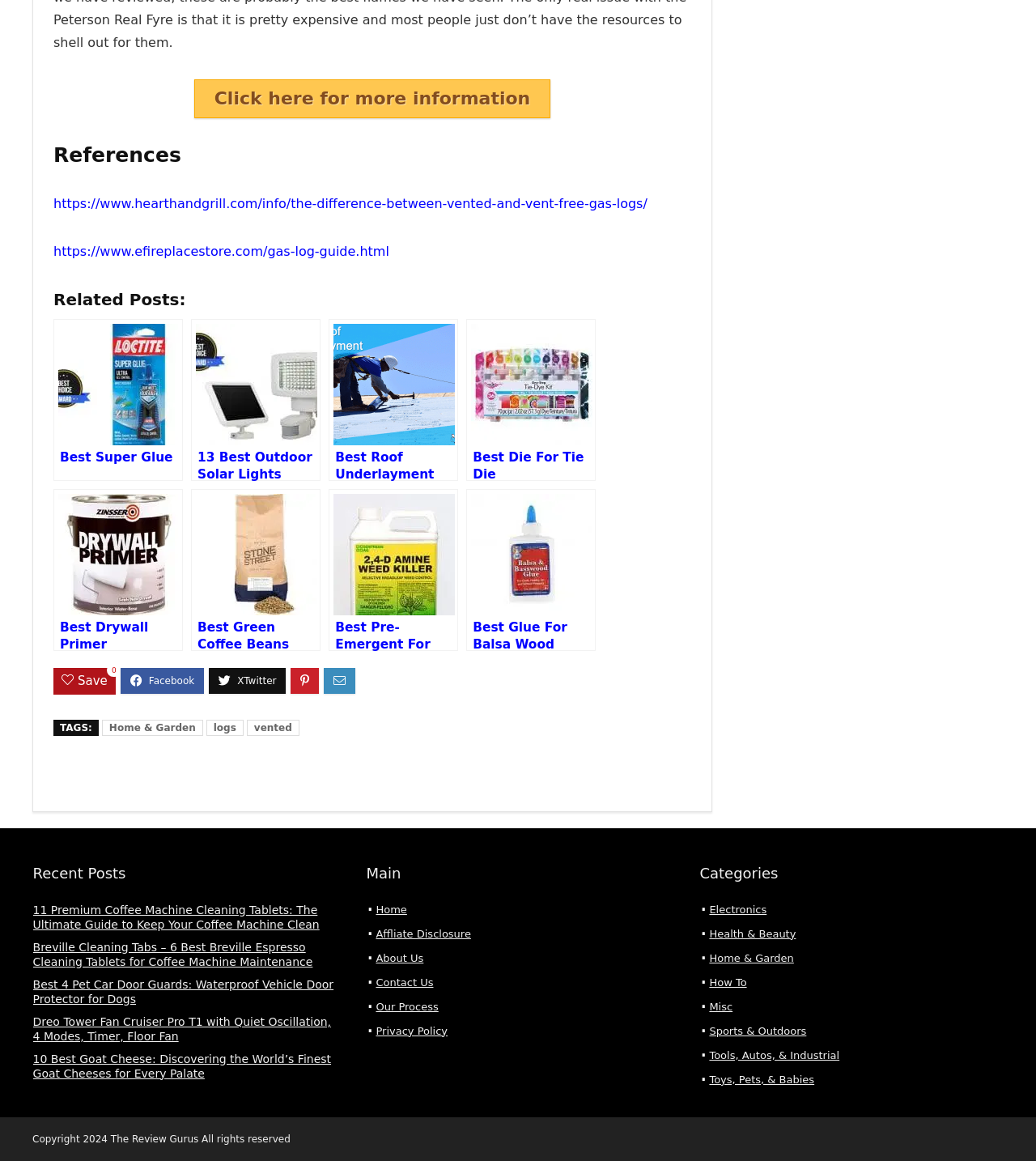What is the copyright year mentioned at the bottom of the webpage?
Based on the screenshot, provide a one-word or short-phrase response.

2024